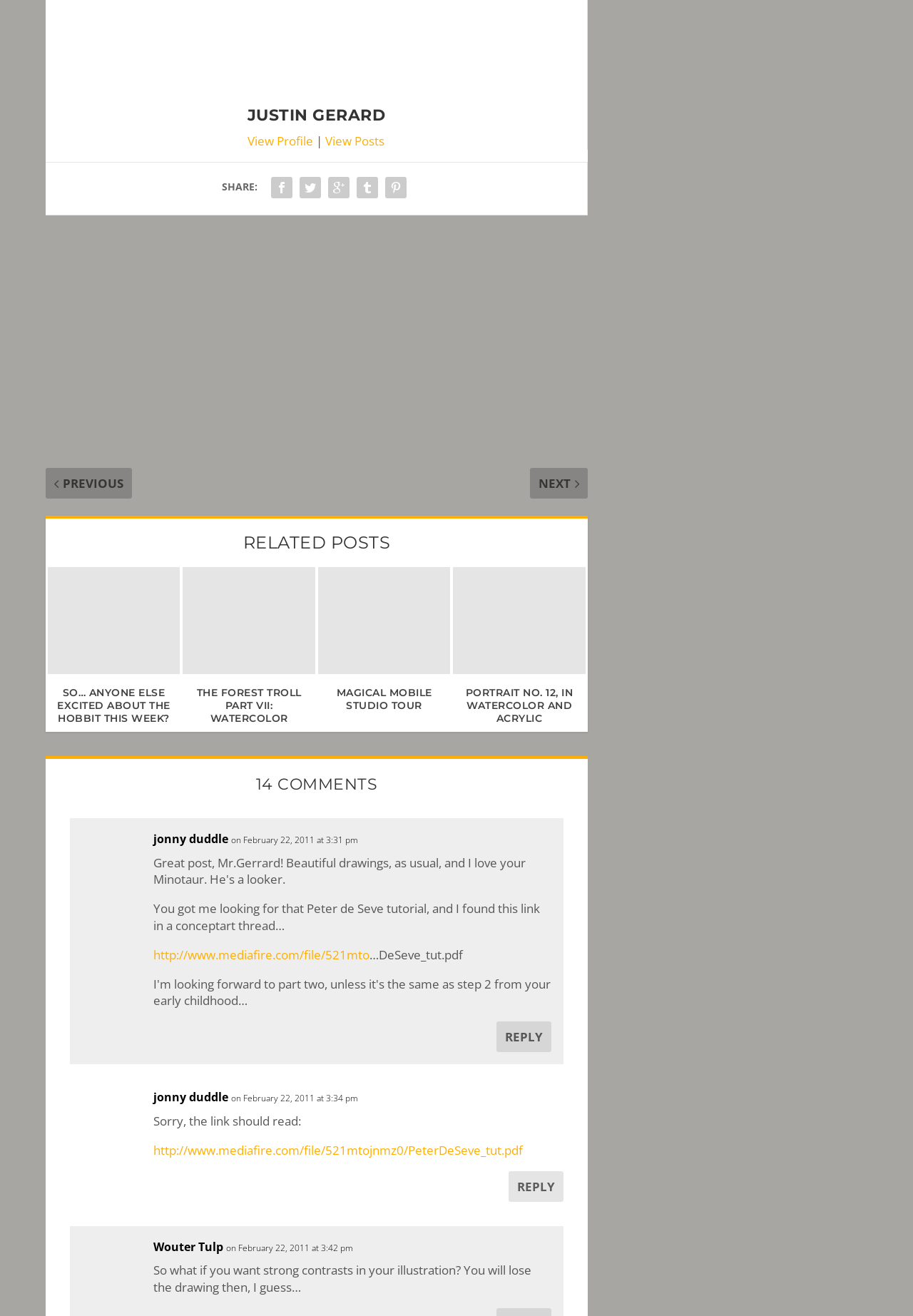Please identify the bounding box coordinates of the element on the webpage that should be clicked to follow this instruction: "View related post 'The Forest Troll Part VII: Watercolor'". The bounding box coordinates should be given as four float numbers between 0 and 1, formatted as [left, top, right, bottom].

[0.2, 0.431, 0.345, 0.512]